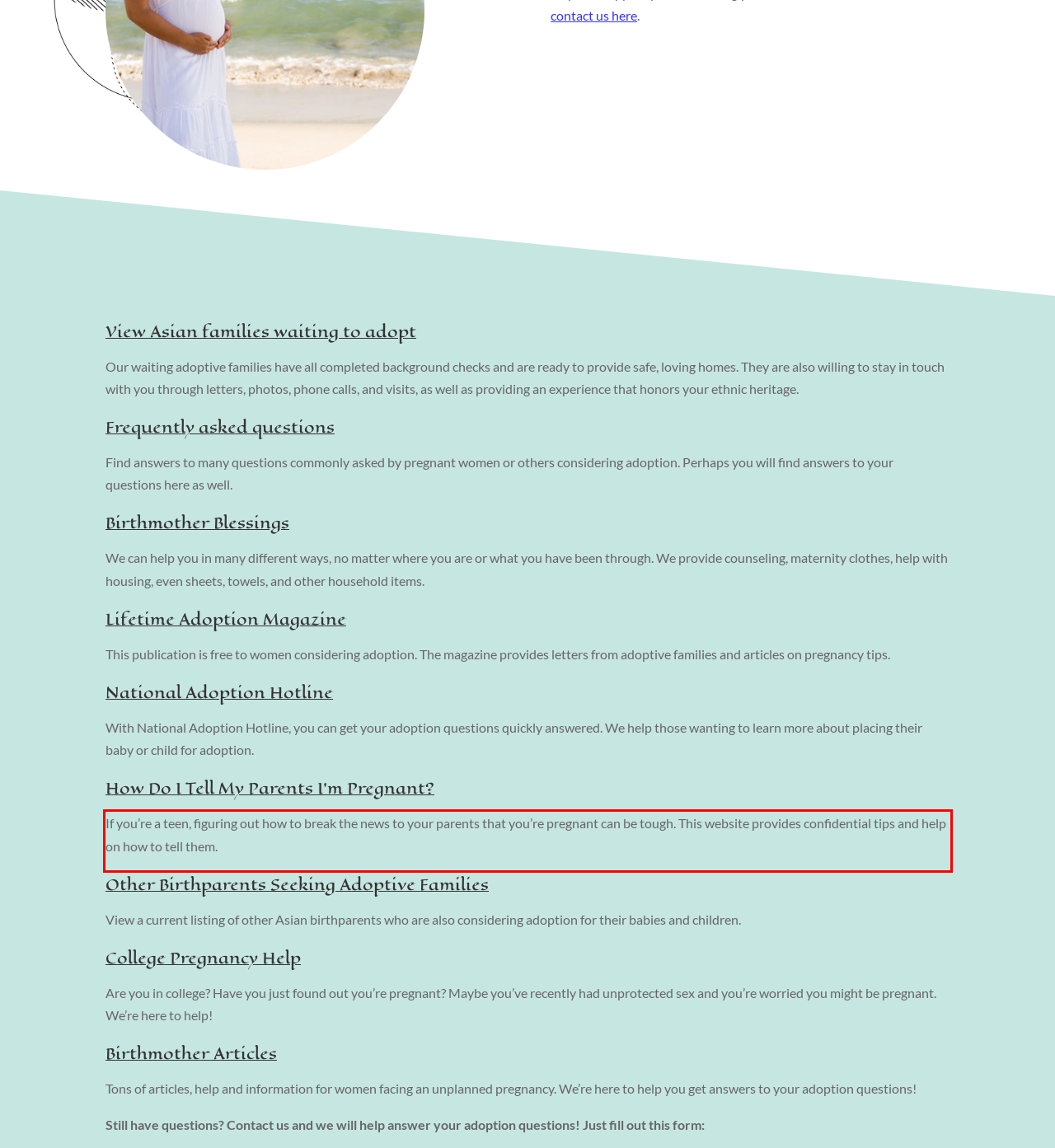By examining the provided screenshot of a webpage, recognize the text within the red bounding box and generate its text content.

If you’re a teen, figuring out how to break the news to your parents that you’re pregnant can be tough. This website provides confidential tips and help on how to tell them.